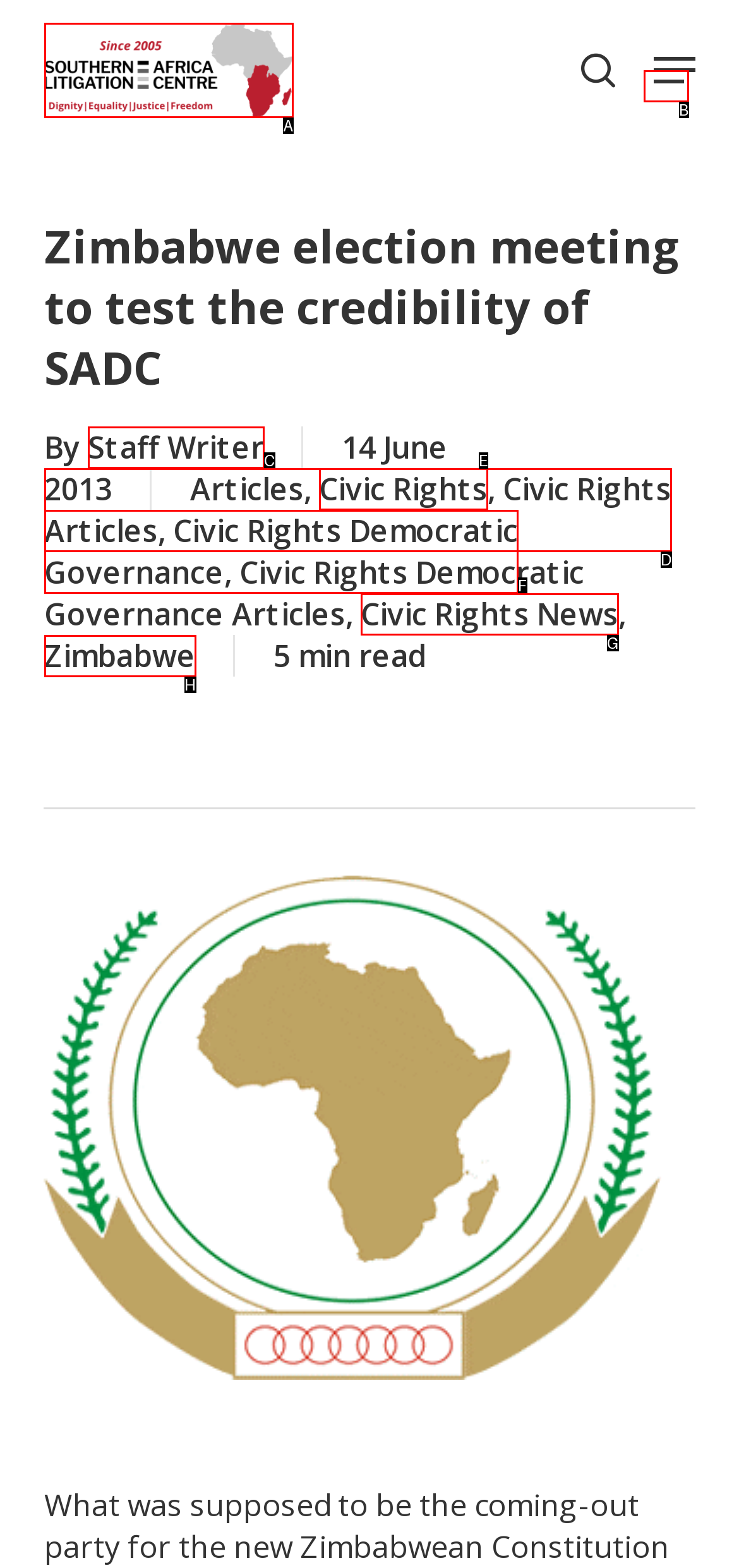Identify the correct option to click in order to complete this task: Close the search bar
Answer with the letter of the chosen option directly.

B